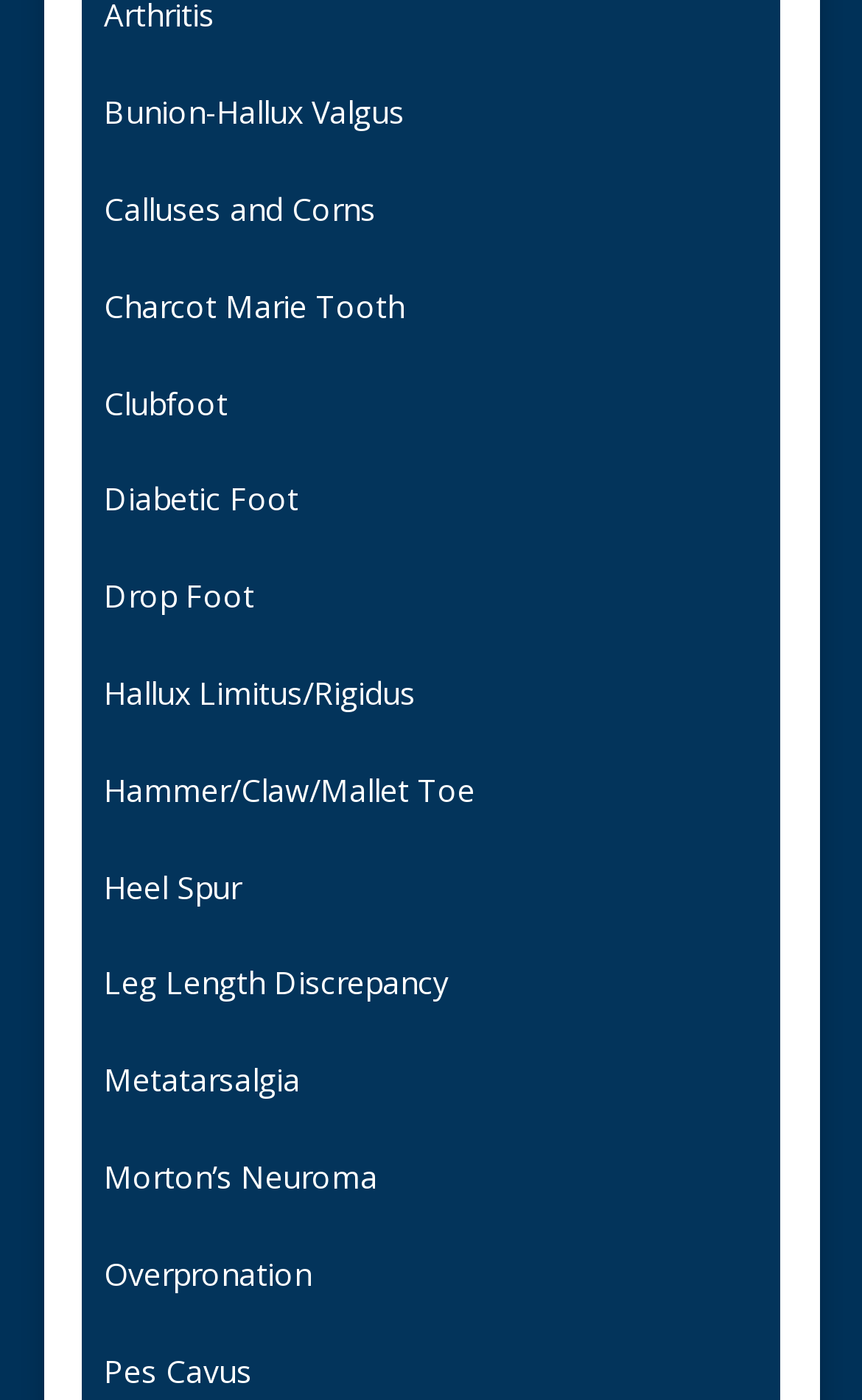Please identify the bounding box coordinates of the clickable area that will allow you to execute the instruction: "Explore Pes Cavus".

[0.121, 0.963, 0.292, 0.993]